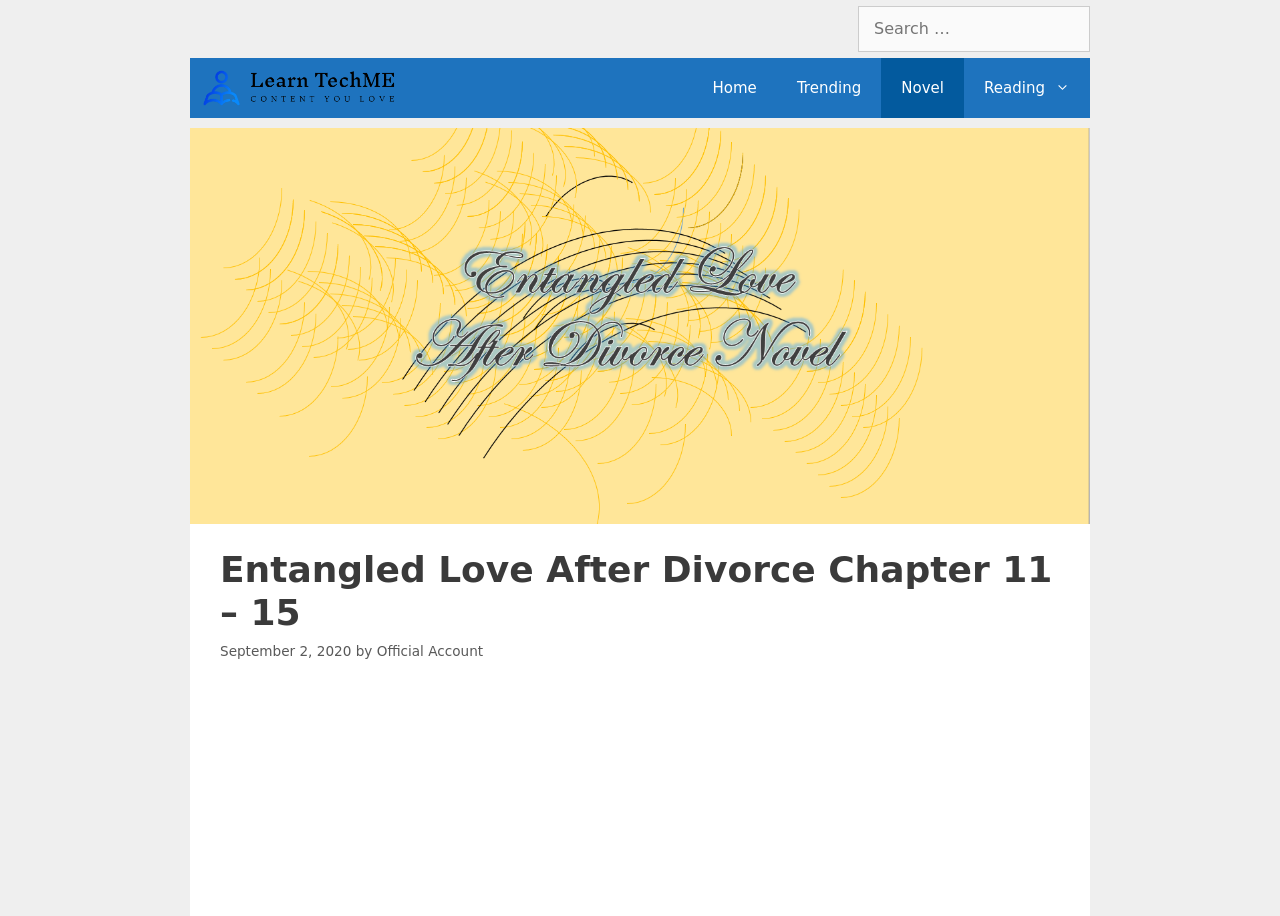Please answer the following question using a single word or phrase: 
What is the date of the chapter?

September 2, 2020